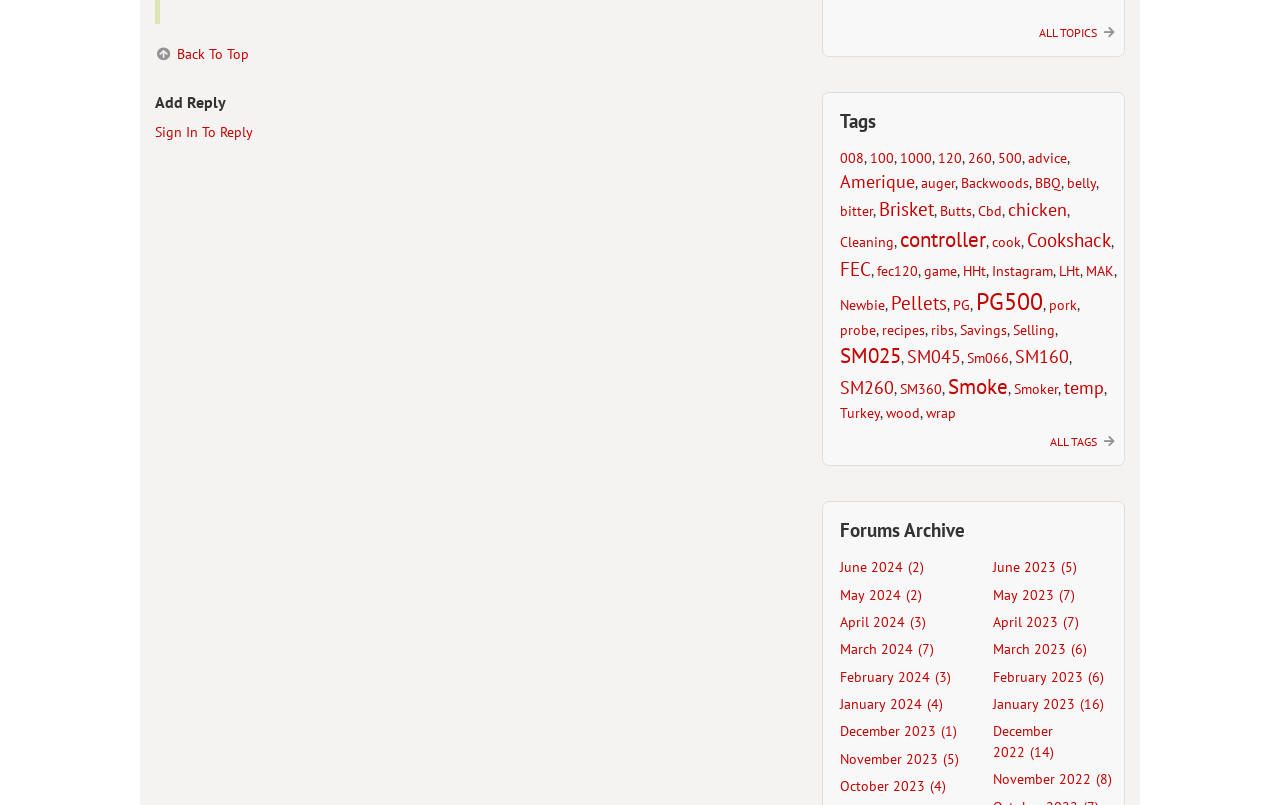Determine the bounding box coordinates for the clickable element to execute this instruction: "Click on 'Add Reply'". Provide the coordinates as four float numbers between 0 and 1, i.e., [left, top, right, bottom].

[0.121, 0.114, 0.614, 0.141]